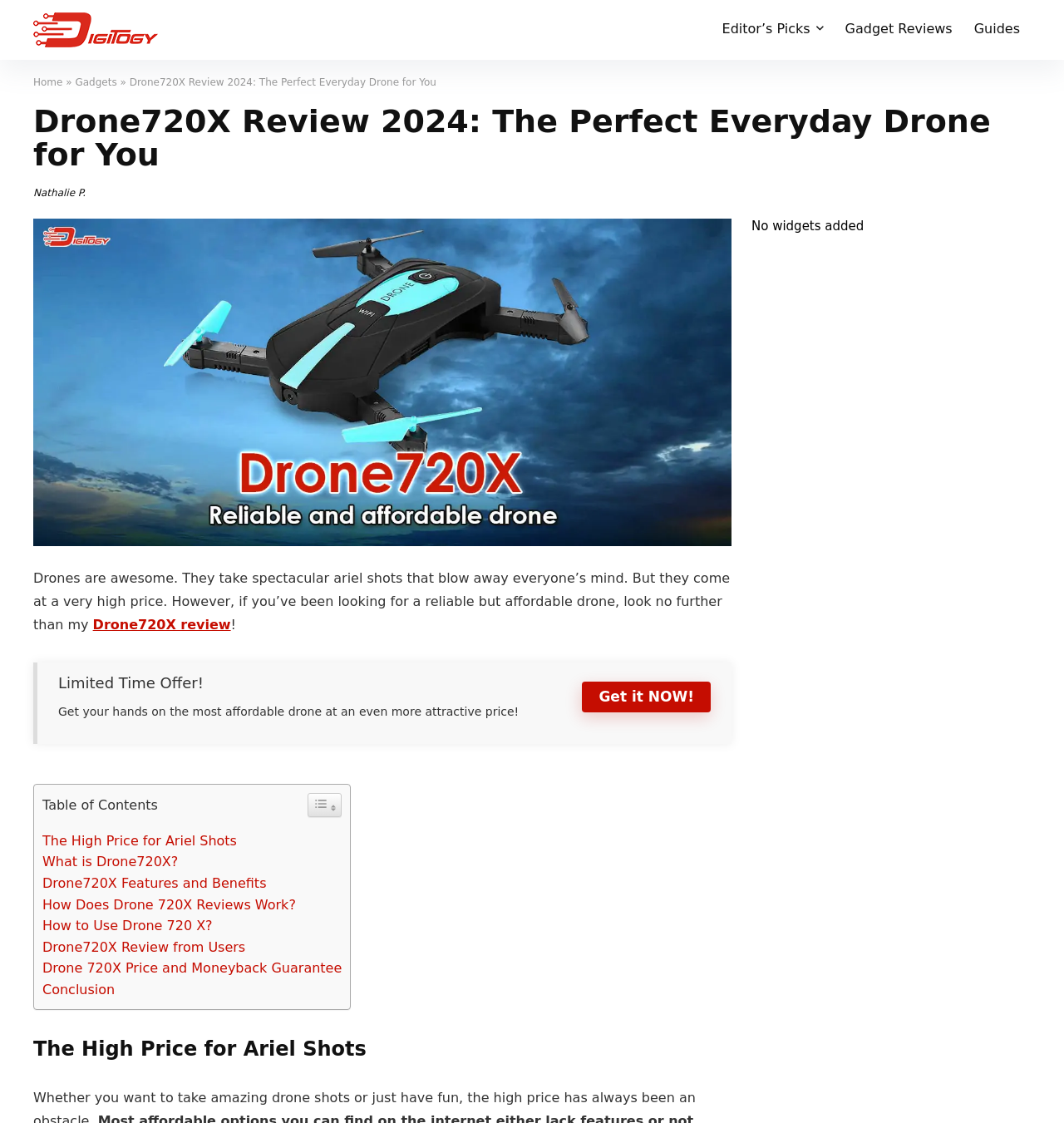Identify the bounding box coordinates for the region of the element that should be clicked to carry out the instruction: "View 2023 Winterfest Photos". The bounding box coordinates should be four float numbers between 0 and 1, i.e., [left, top, right, bottom].

None